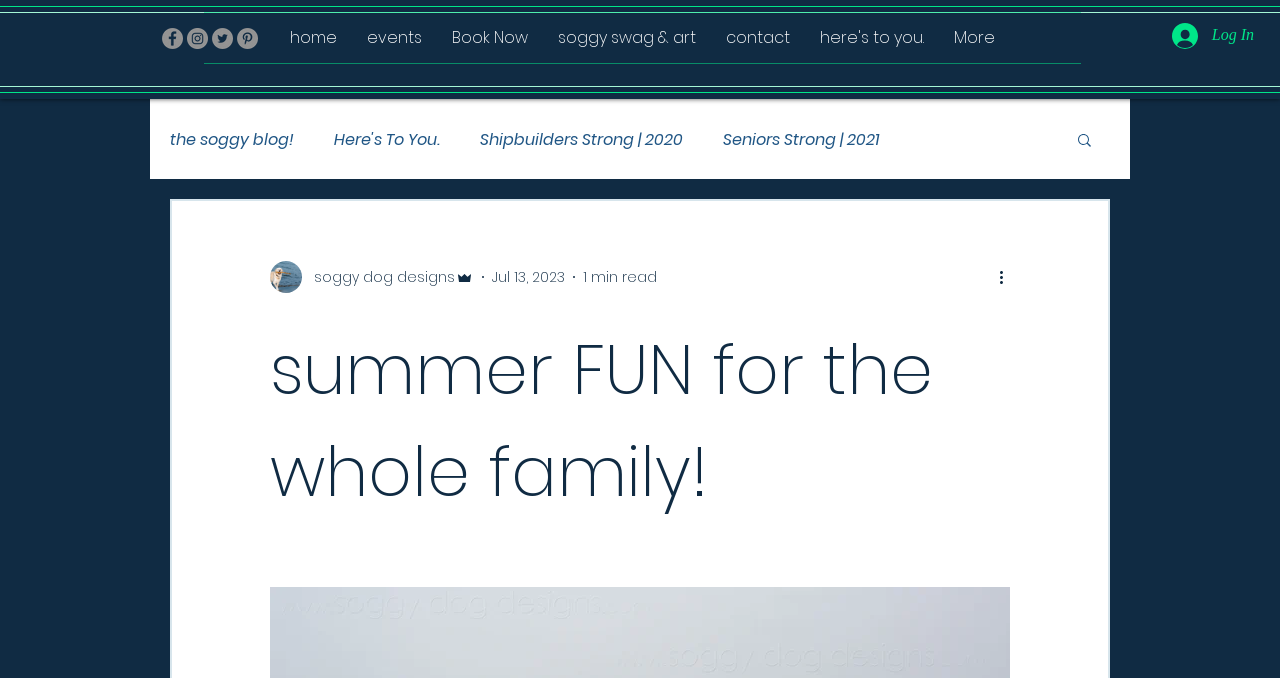Locate the bounding box coordinates of the element I should click to achieve the following instruction: "Visit the home page".

[0.215, 0.019, 0.275, 0.093]